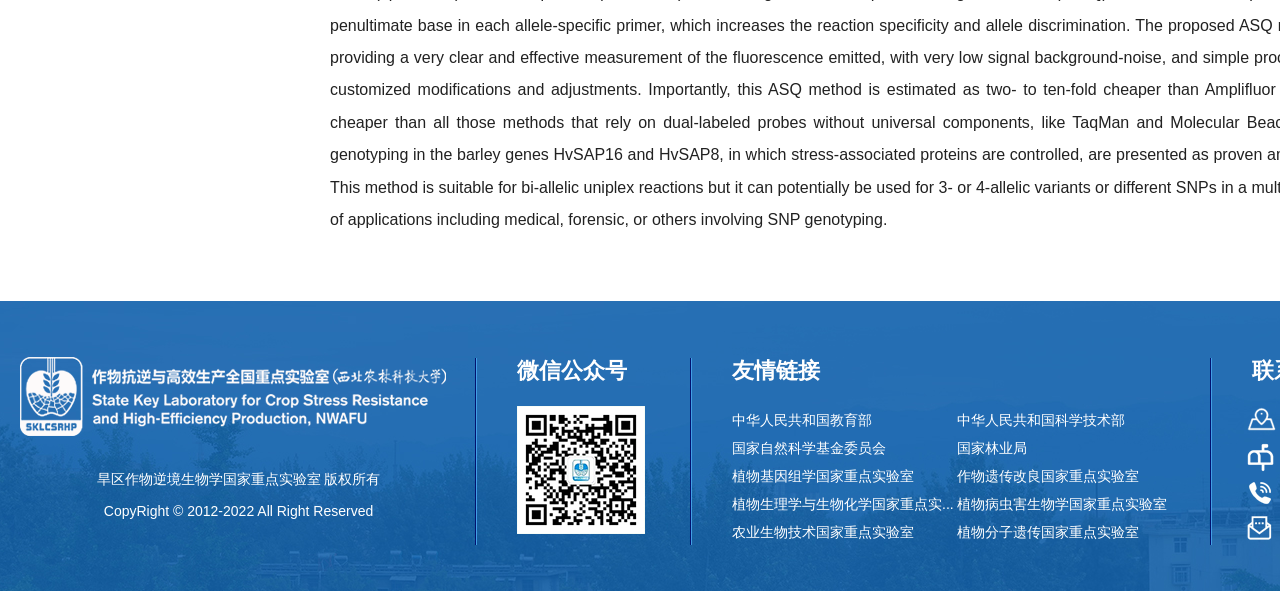Please identify the bounding box coordinates of the area that needs to be clicked to follow this instruction: "visit the website of Ministry of Education of the People's Republic of China".

[0.572, 0.688, 0.748, 0.735]